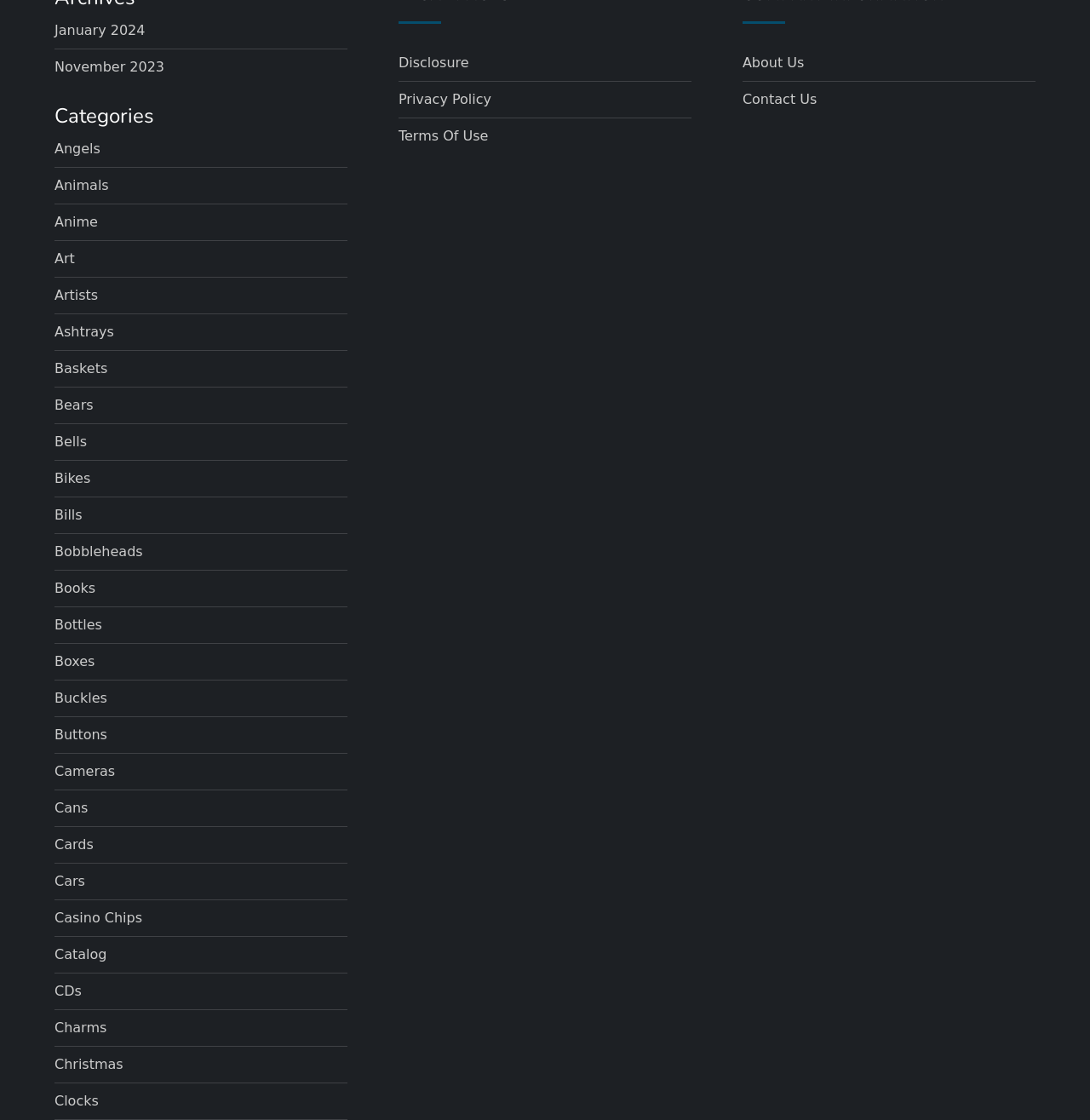Identify the bounding box coordinates necessary to click and complete the given instruction: "View January 2024".

[0.05, 0.017, 0.133, 0.038]